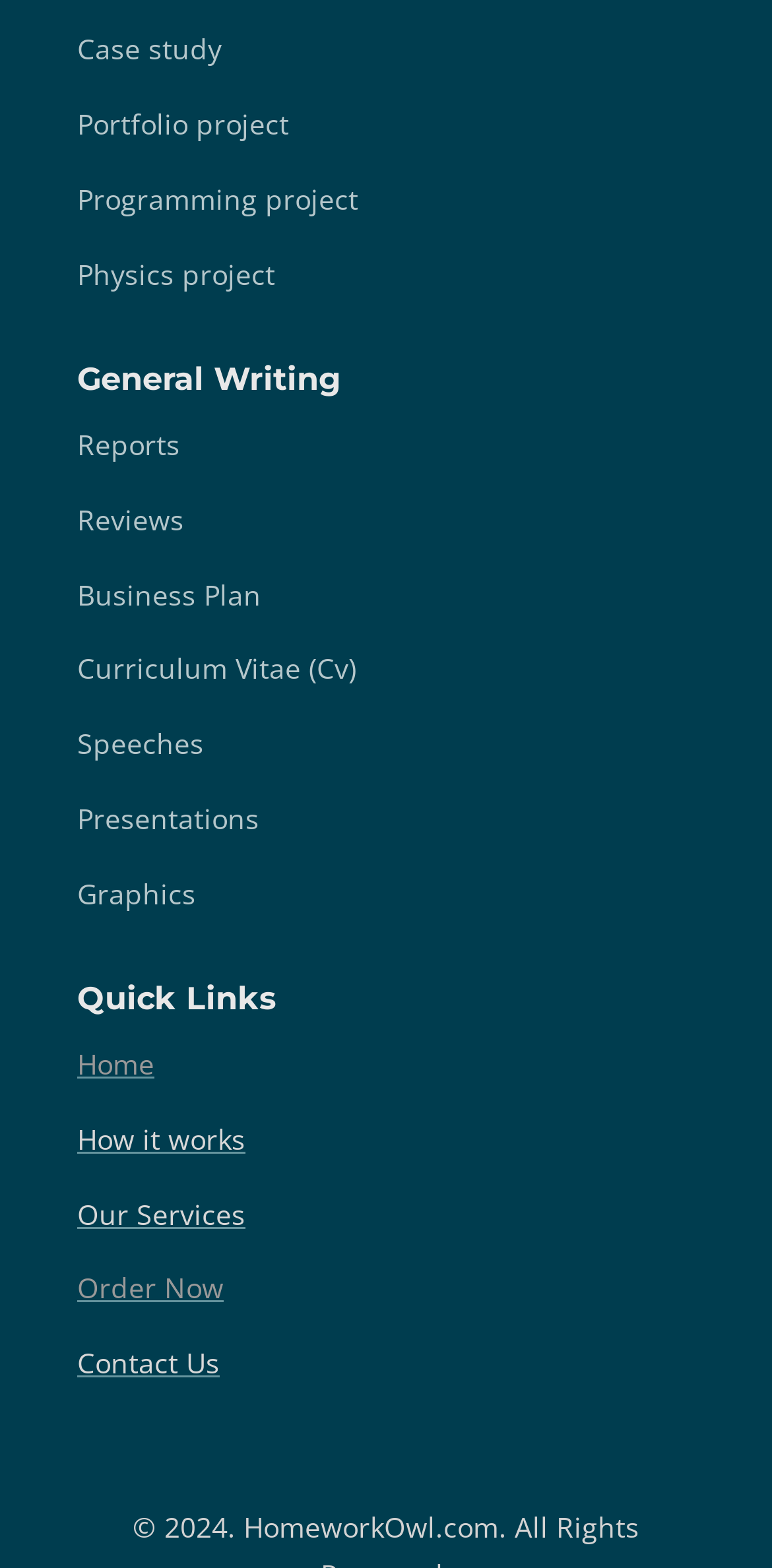Please provide a comprehensive answer to the question based on the screenshot: What is the last type of writing listed?

By scanning the static text elements, I found that the last type of writing listed is Graphics, which is located at the bottom of the list.